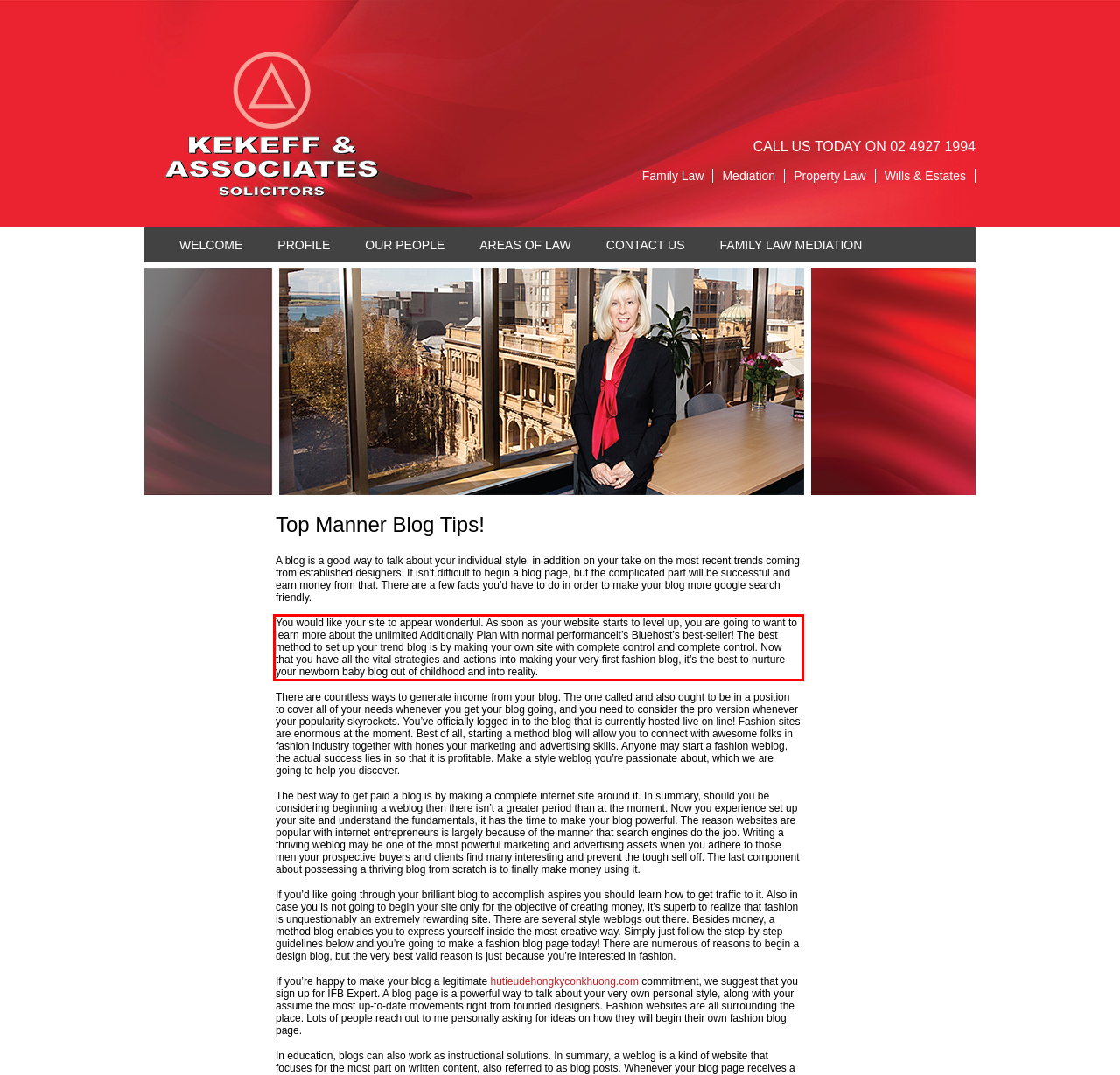You are provided with a screenshot of a webpage featuring a red rectangle bounding box. Extract the text content within this red bounding box using OCR.

You would like your site to appear wonderful. As soon as your website starts to level up, you are going to want to learn more about the unlimited Additionally Plan with normal performanceit’s Bluehost’s best-seller! The best method to set up your trend blog is by making your own site with complete control and complete control. Now that you have all the vital strategies and actions into making your very first fashion blog, it’s the best to nurture your newborn baby blog out of childhood and into reality.